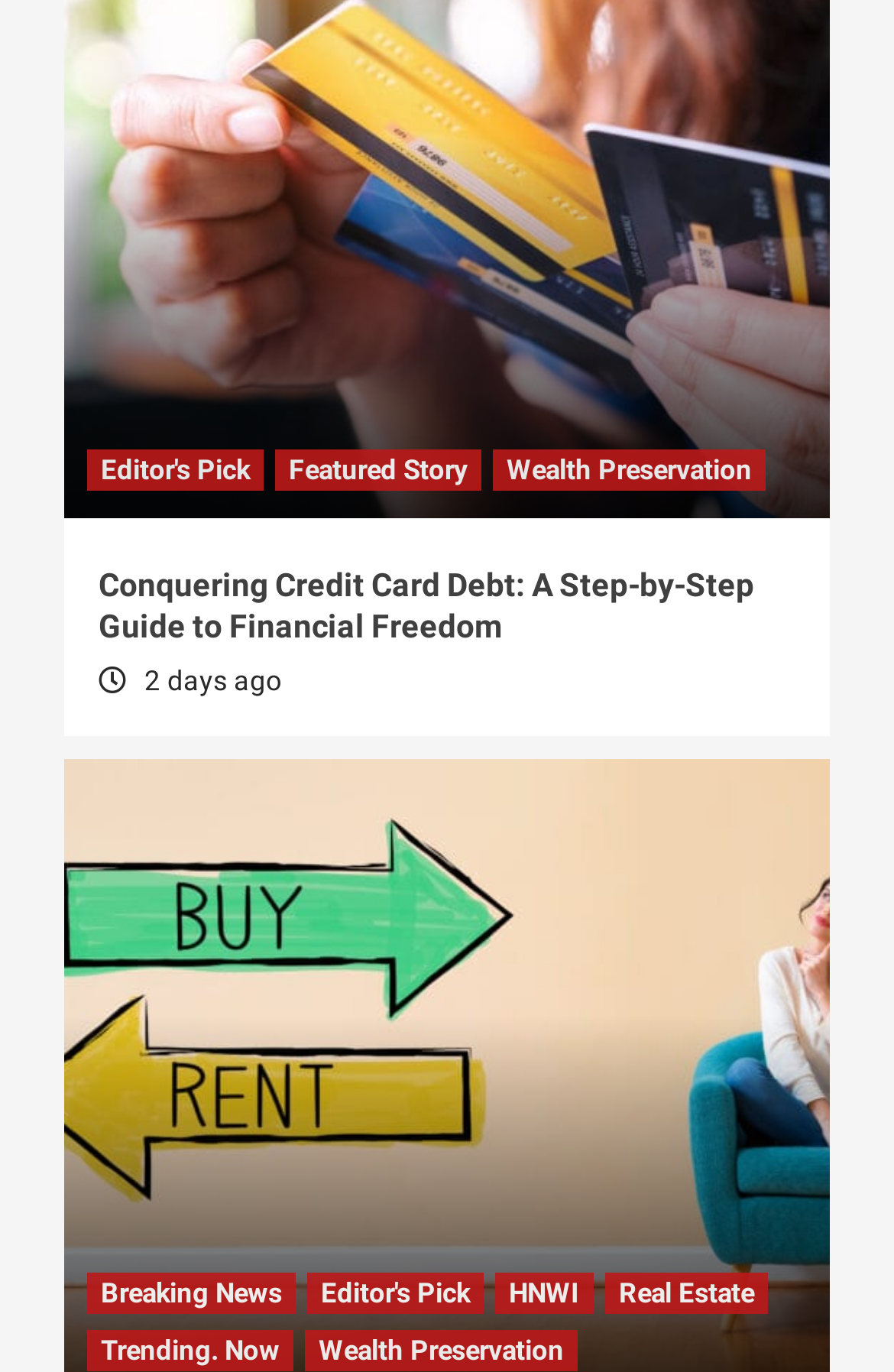Given the element description, predict the bounding box coordinates in the format (top-left x, top-left y, bottom-right x, bottom-right y), using floating point numbers between 0 and 1: Tech

[0.509, 0.002, 0.573, 0.022]